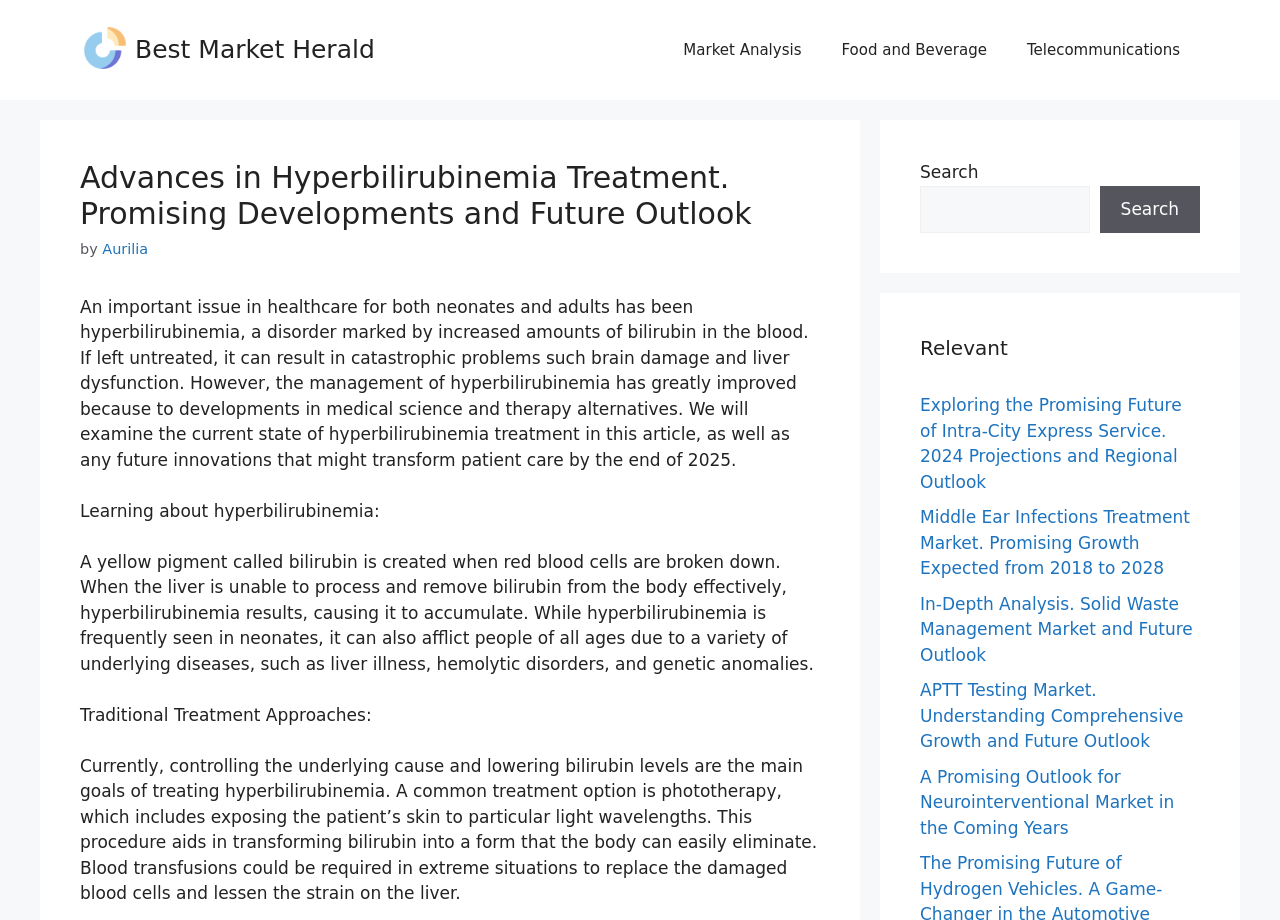Please provide a comprehensive response to the question below by analyzing the image: 
What is the topic of the related article 'Exploring the Promising Future of Intra-City Express Service. 2024 Projections and Regional Outlook'?

I determined the answer by reading the link text of the related article, which mentions 'Intra-City Express Service' as the topic.